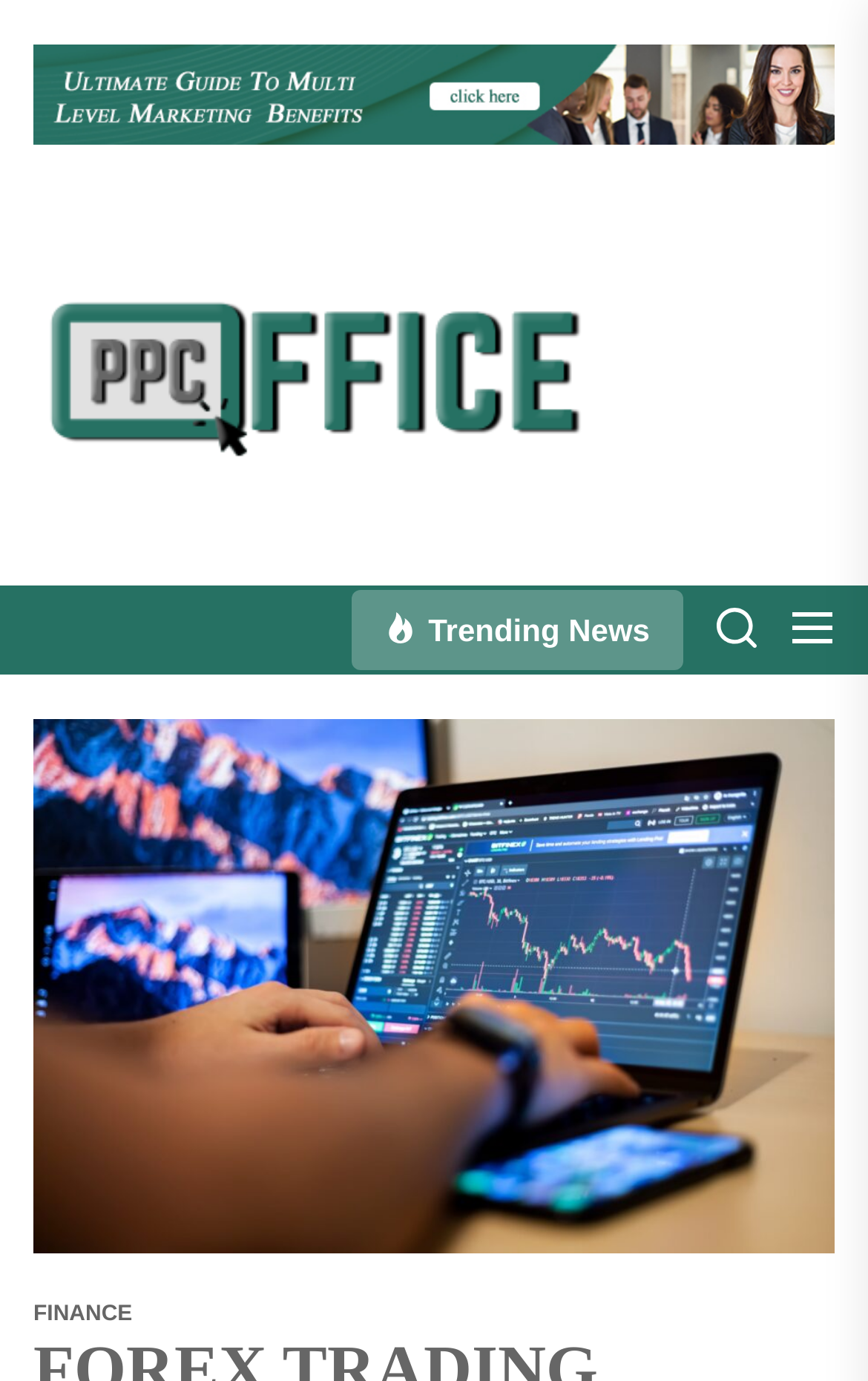Answer this question in one word or a short phrase: How many images are there at the top?

2